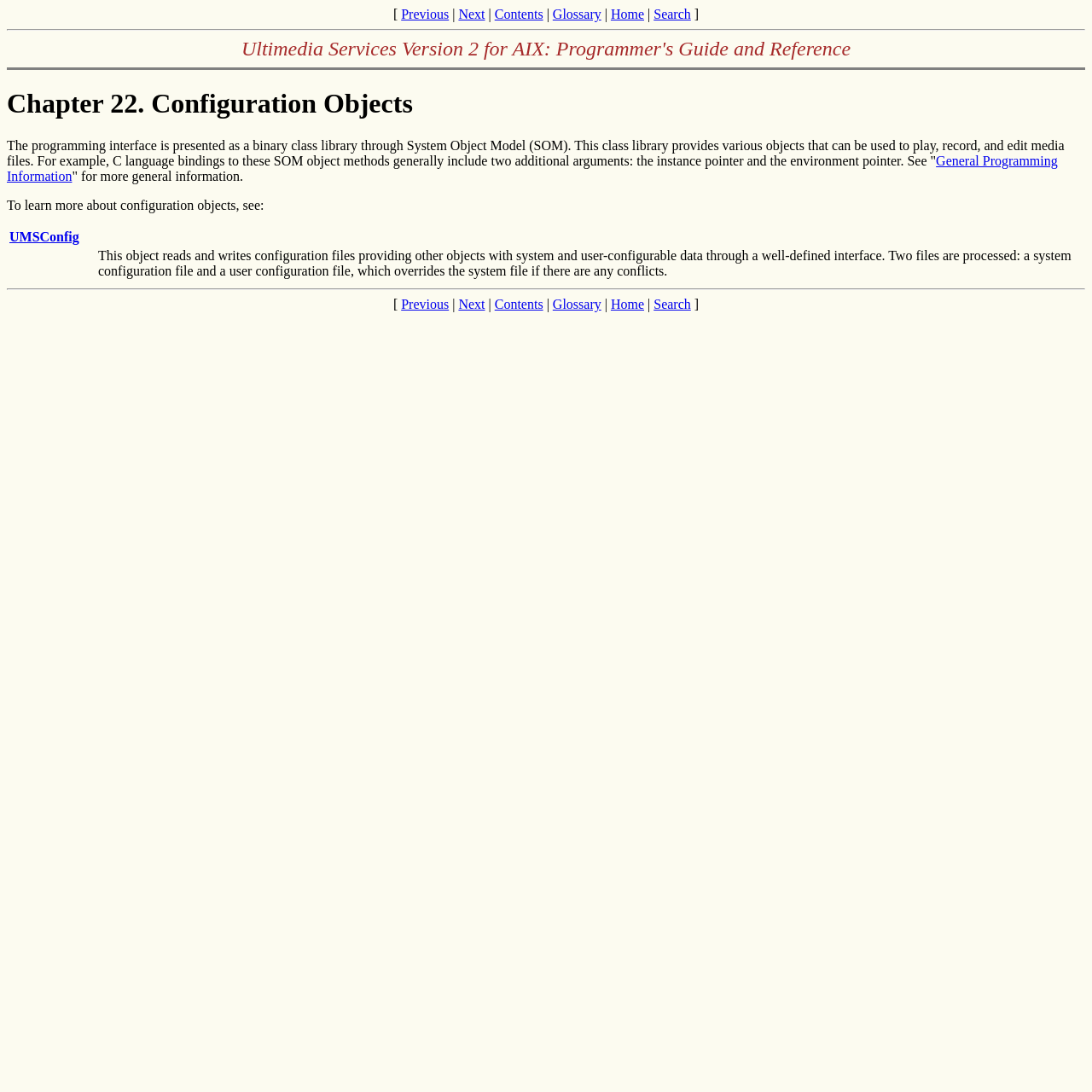Show the bounding box coordinates of the region that should be clicked to follow the instruction: "go to home page."

[0.559, 0.006, 0.59, 0.02]